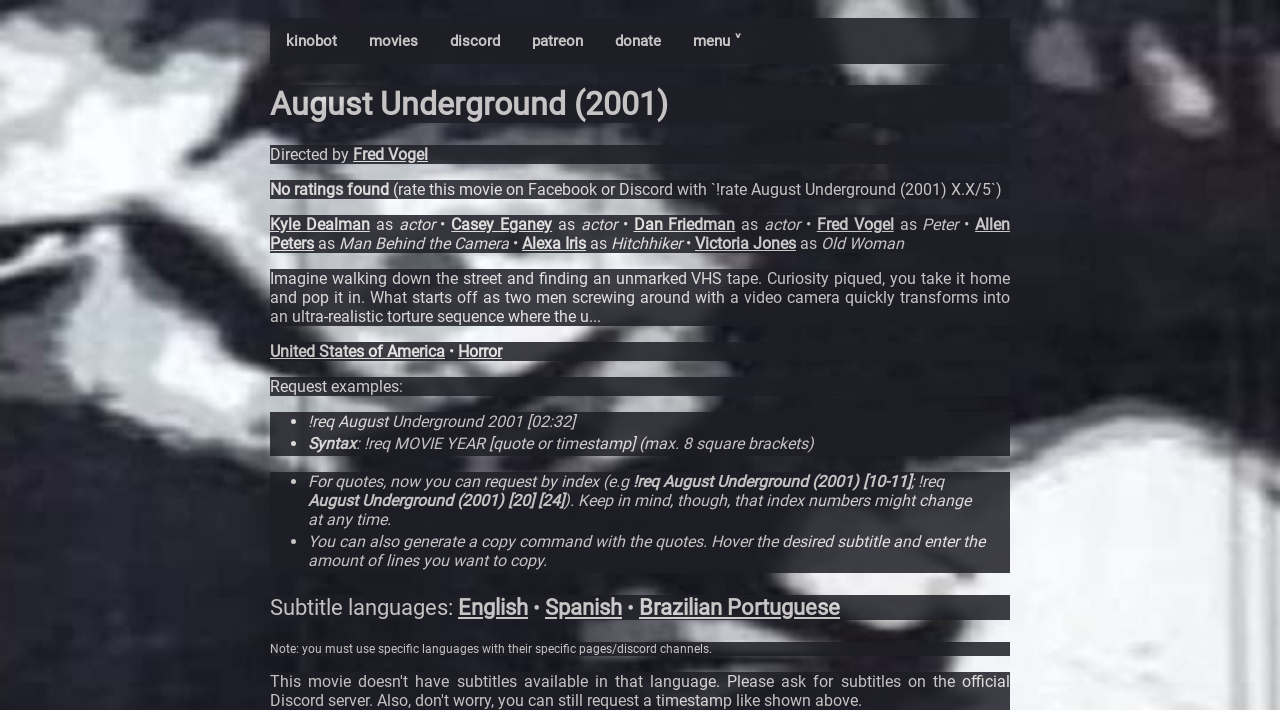Please indicate the bounding box coordinates of the element's region to be clicked to achieve the instruction: "Select the English subtitle language". Provide the coordinates as four float numbers between 0 and 1, i.e., [left, top, right, bottom].

[0.358, 0.838, 0.412, 0.873]